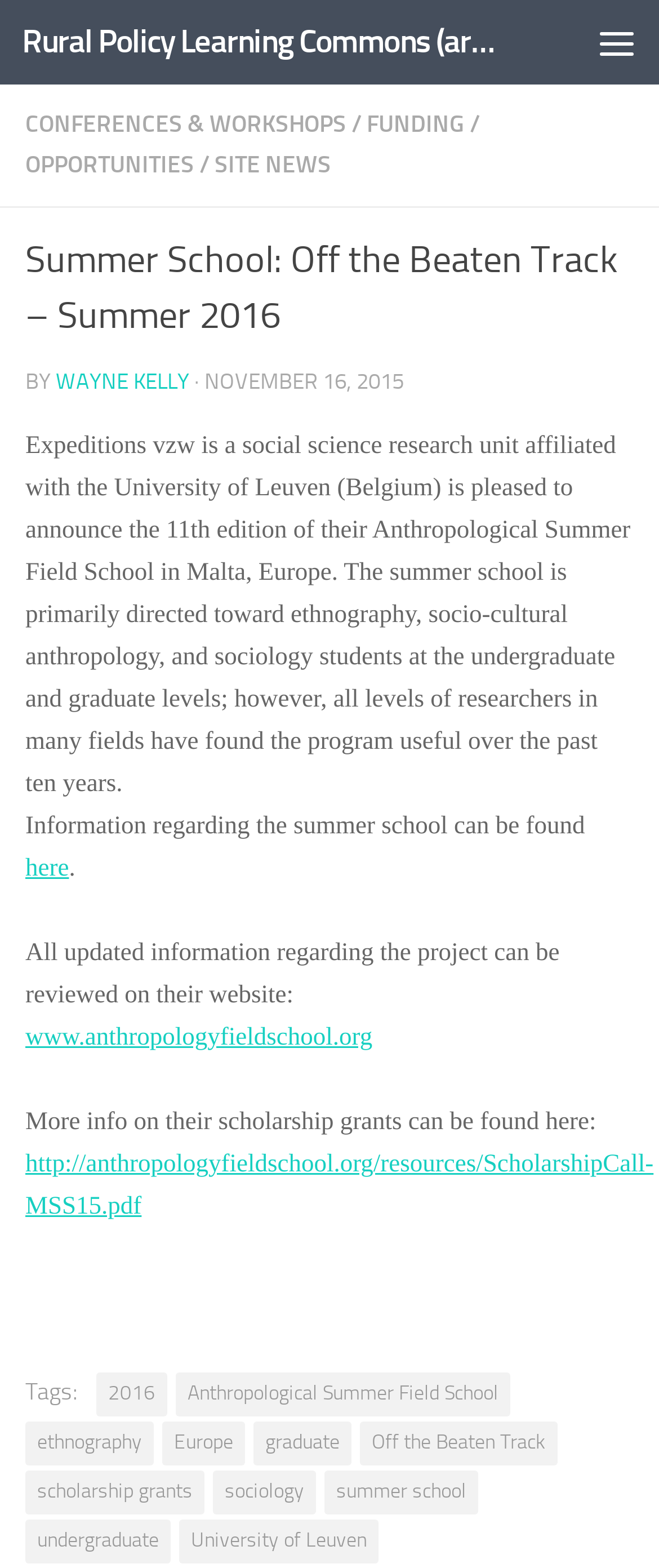What is the name of the summer school?
Answer the question with as much detail as possible.

I found the answer by looking at the heading 'Summer School: Off the Beaten Track – Summer 2016' which is a prominent element on the webpage, indicating that it is the main topic of the page.